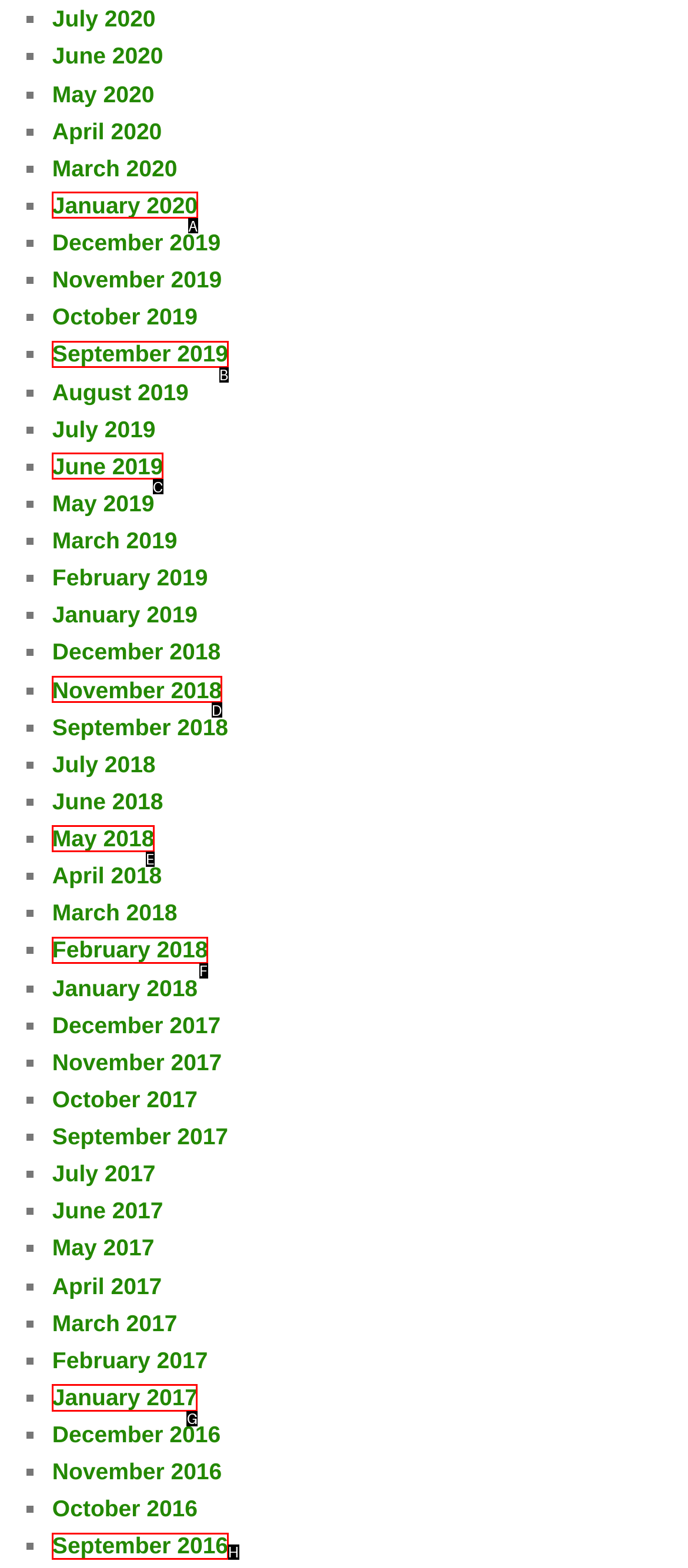Choose the letter that corresponds to the correct button to accomplish the task: Access January 2017
Reply with the letter of the correct selection only.

G